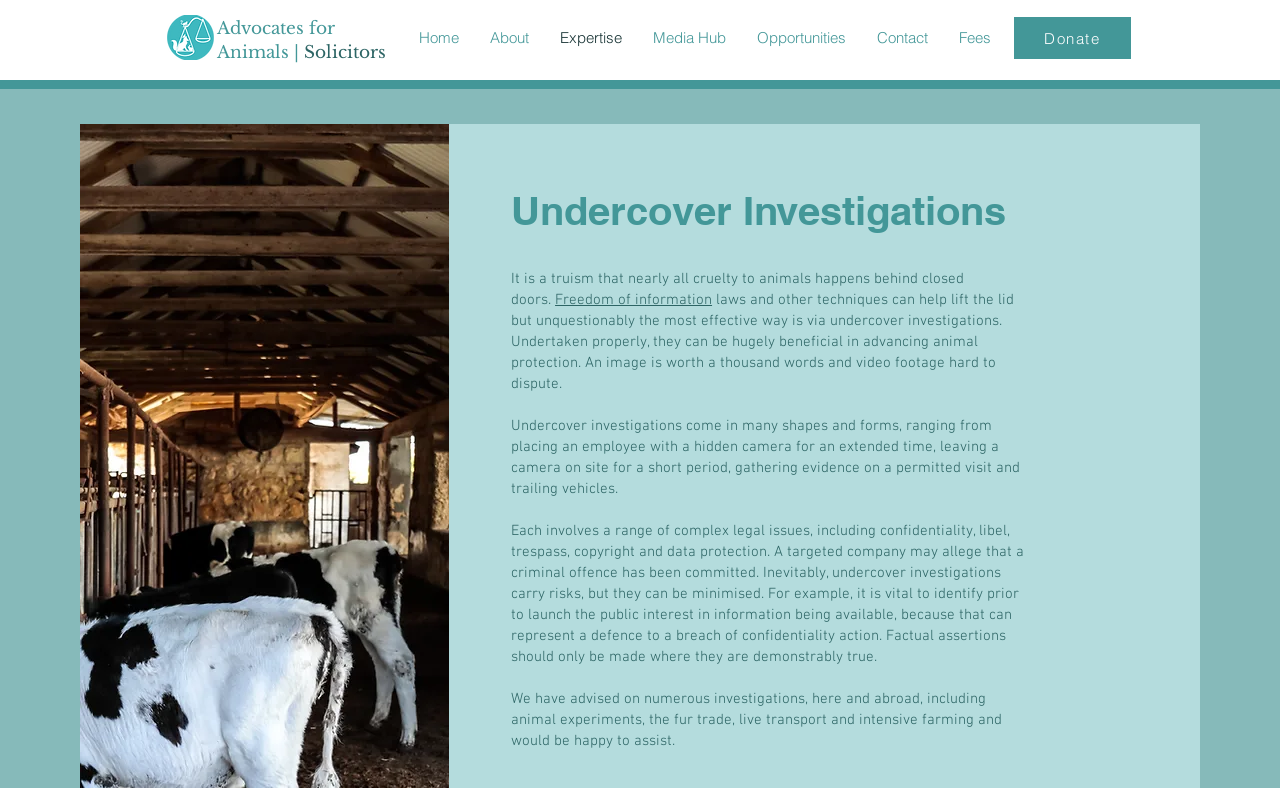From the details in the image, provide a thorough response to the question: What is the risk associated with undercover investigations?

The webpage mentions that a targeted company may allege that a criminal offence has been committed, which is a risk associated with undercover investigations.